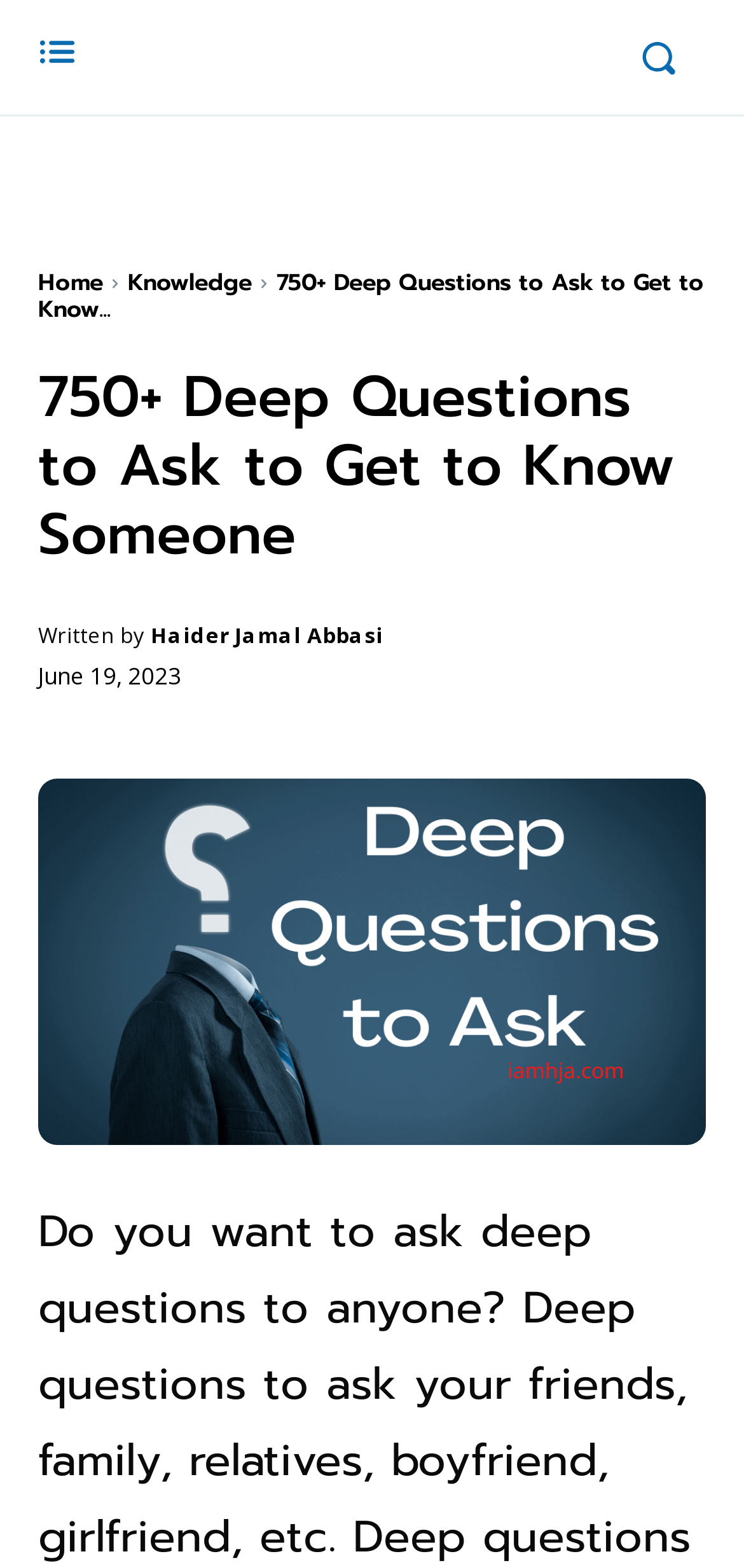Could you please study the image and provide a detailed answer to the question:
What is the text above the author's name?

I looked at the text above the author's name and found that it says 'Written by'.